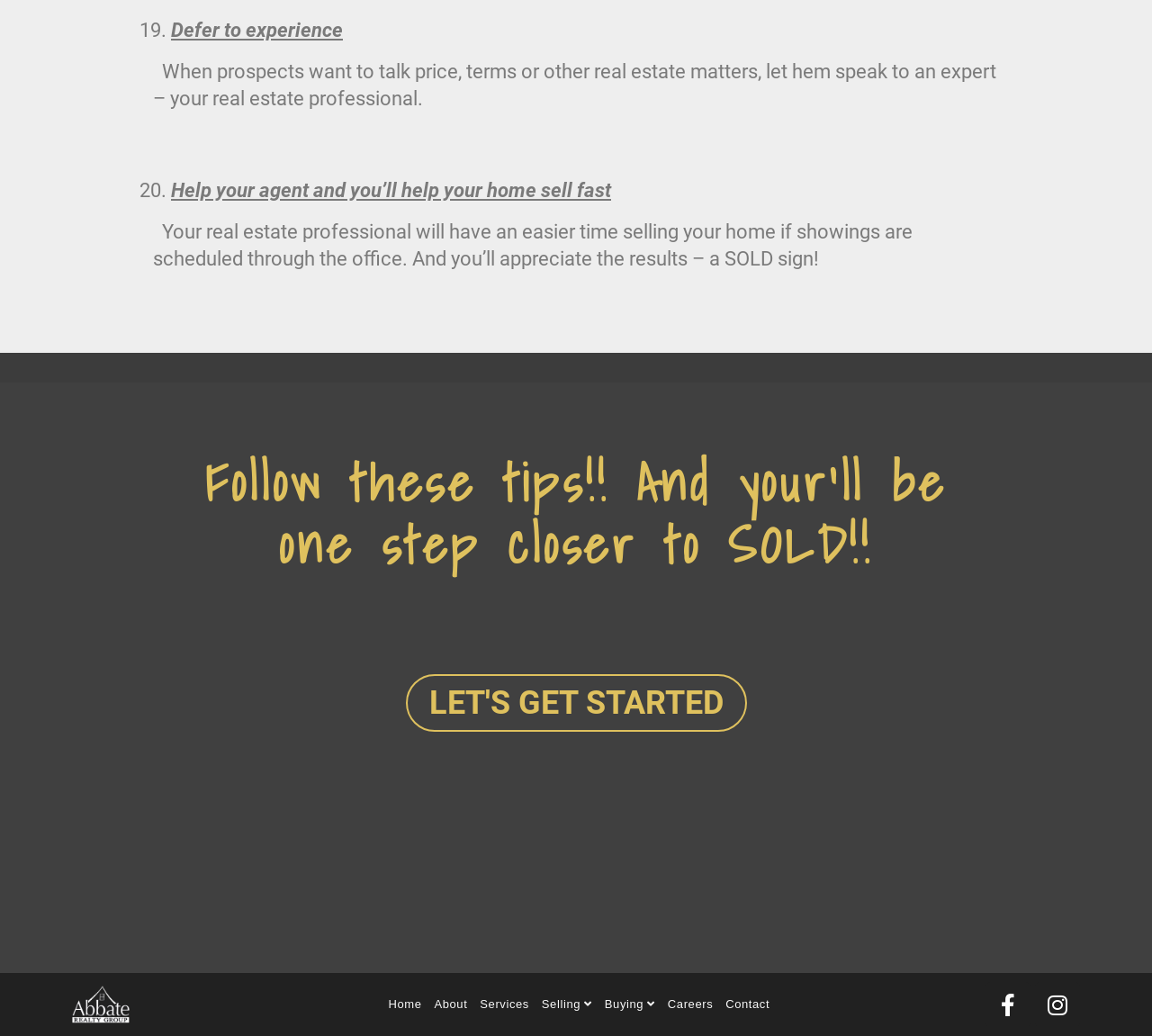Extract the bounding box coordinates for the HTML element that matches this description: "Let's get started". The coordinates should be four float numbers between 0 and 1, i.e., [left, top, right, bottom].

[0.352, 0.651, 0.648, 0.706]